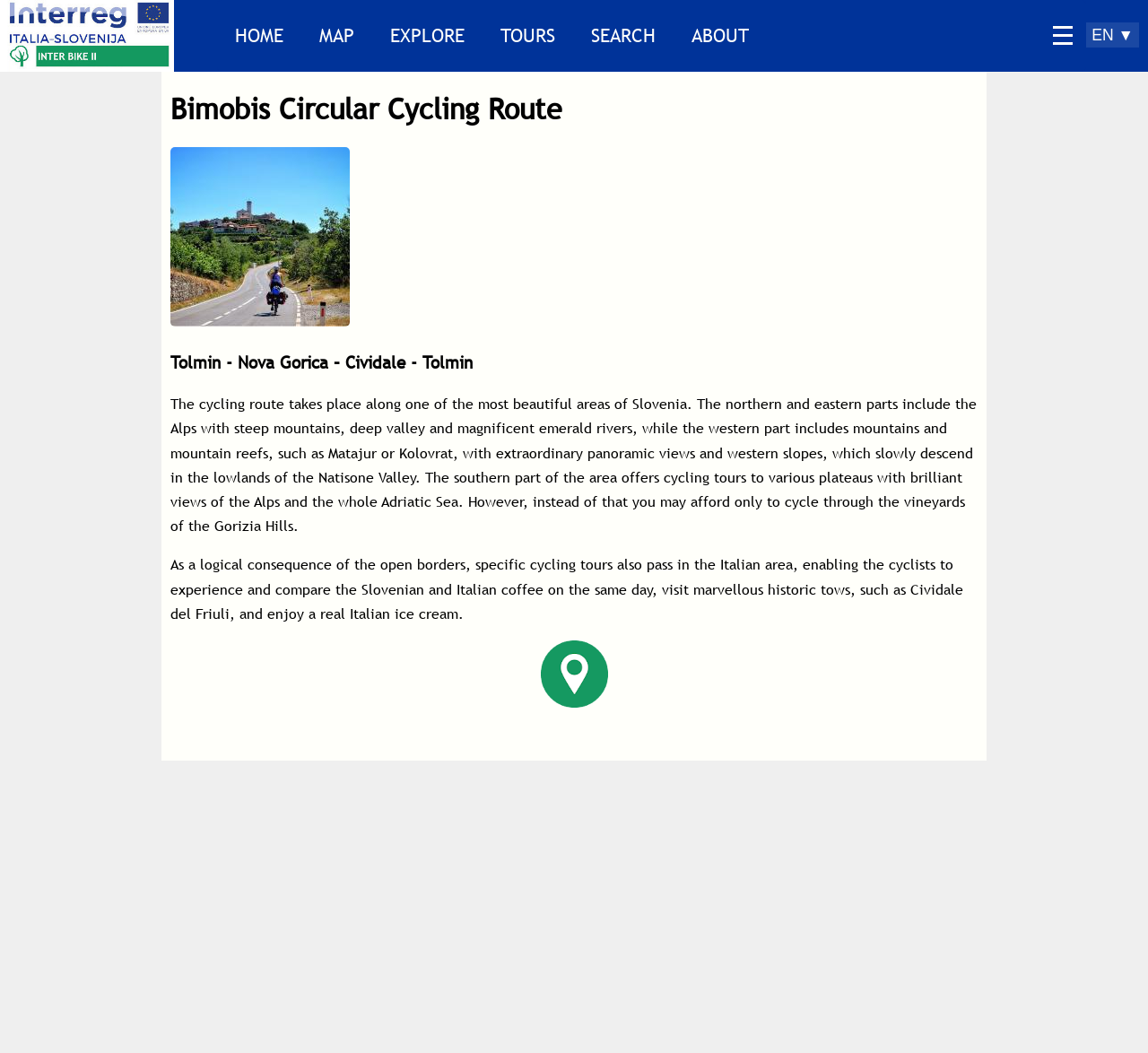Based on the element description: "title="Bimobis kolesarski krog"", identify the bounding box coordinates for this UI element. The coordinates must be four float numbers between 0 and 1, listed as [left, top, right, bottom].

[0.148, 0.298, 0.305, 0.314]